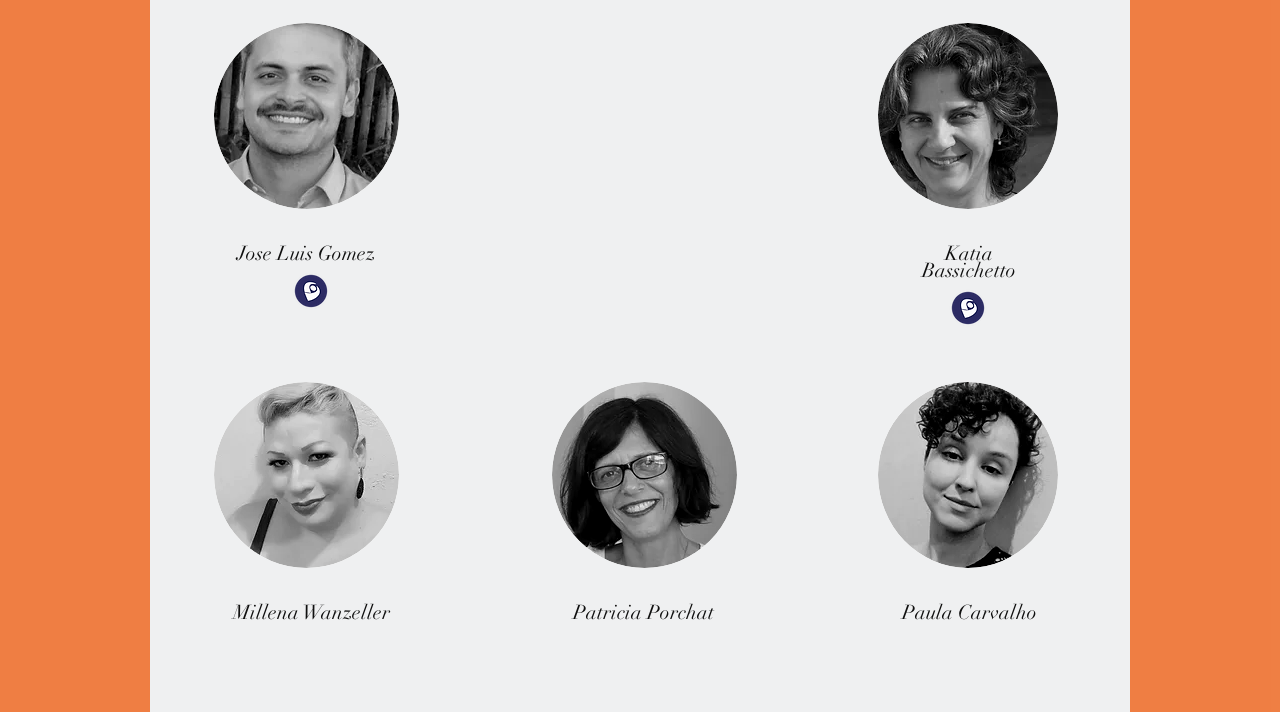Using the format (top-left x, top-left y, bottom-right x, bottom-right y), provide the bounding box coordinates for the described UI element. All values should be floating point numbers between 0 and 1: aria-label="lattes_icon"

[0.74, 0.403, 0.773, 0.462]